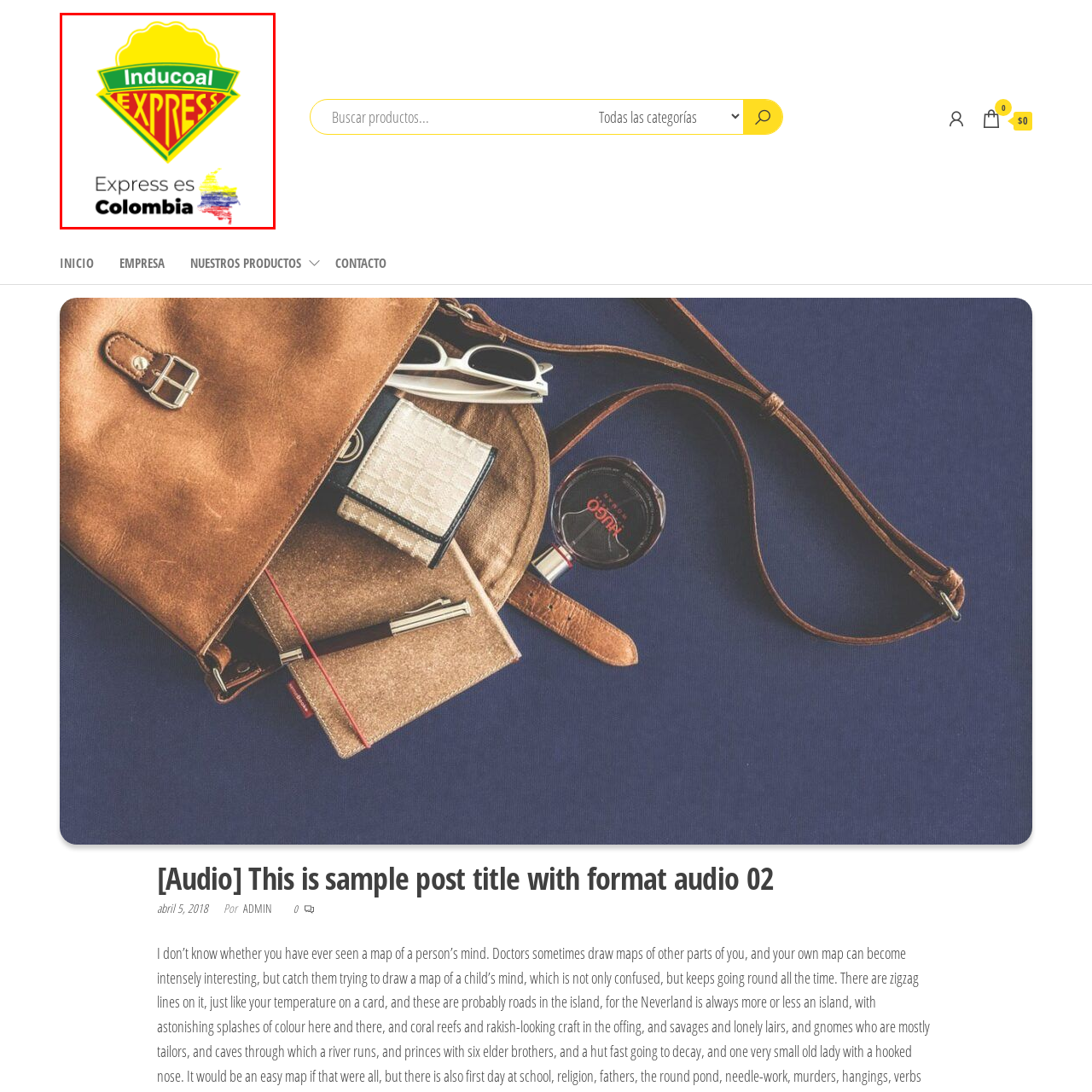Focus on the section encased in the red border, What is the color of the word 'EXPRESS' in the logo? Give your response as a single word or phrase.

Red